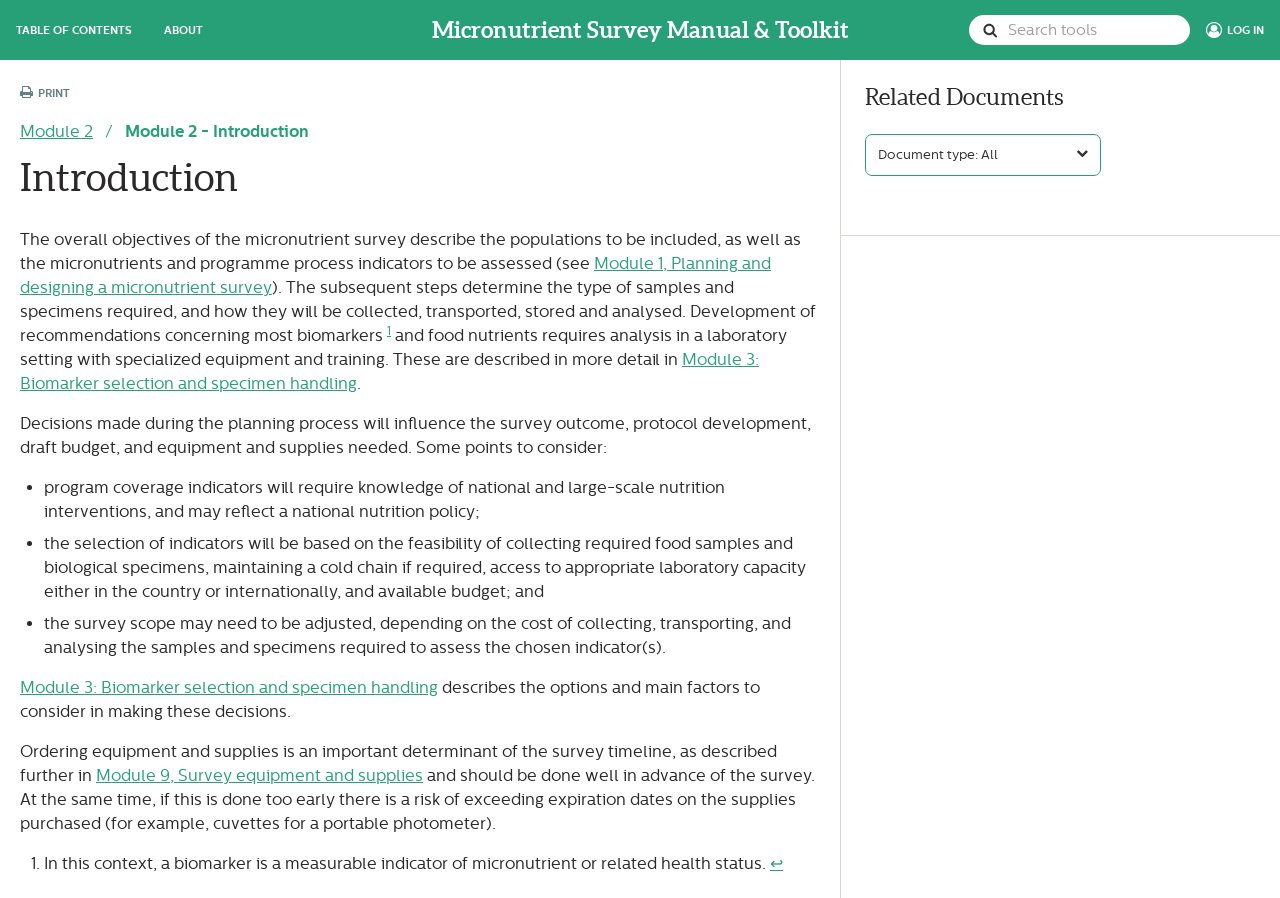Give a detailed explanation of the elements present on the webpage.

The webpage is a manual and toolkit for micronutrient surveys, with a focus on planning and designing surveys. At the top, there is a navigation bar with links to the table of contents, about page, and login. A search box is also located at the top right corner.

Below the navigation bar, there is a heading that reads "Introduction" followed by a paragraph of text that explains the objectives of the micronutrient survey. The text is divided into sections with links to other modules, such as "Module 1, Planning and designing a micronutrient survey" and "Module 3: Biomarker selection and specimen handling".

The main content of the page is a series of paragraphs and bullet points that discuss the planning process, including the selection of indicators, the feasibility of collecting required food samples and biological specimens, and the importance of considering the cost of collecting, transporting, and analyzing samples and specimens.

There are several links to other modules and documents throughout the page, including "Module 9, Survey equipment and supplies" and "Related Documents". The related documents section is located at the bottom right corner of the page and contains a link to a document with a filter option to select the document type.

There are no images on the page, but there are several icons, including a print icon and a login icon. The page has a clean and organized layout, making it easy to navigate and read.